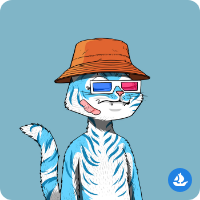Describe all the visual components present in the image.

The image features a whimsical cartoon character: a cat adorned with distinctive blue and white stripes. This playful feline sports a large orange sun hat and striking 3D glasses, emphasizing its fun and adventurous personality. Set against a soft blue background, the character exudes a sense of leisure and enjoyment, making it a fitting representative of the "Mars Cats Voyage." The overall design captures the essence of creativity and lightheartedness, resonating with themes of exploration and joy.